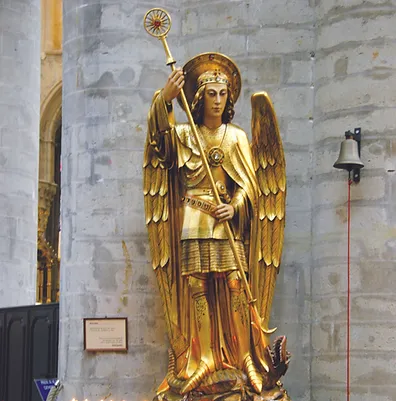What is hanging peacefully to the left?
Could you please answer the question thoroughly and with as much detail as possible?

The image shows a serene atmosphere within the stone church interior, and to the left of Saint Michael's statue, a bell is hanging peacefully, adding to the calm ambiance of the space.